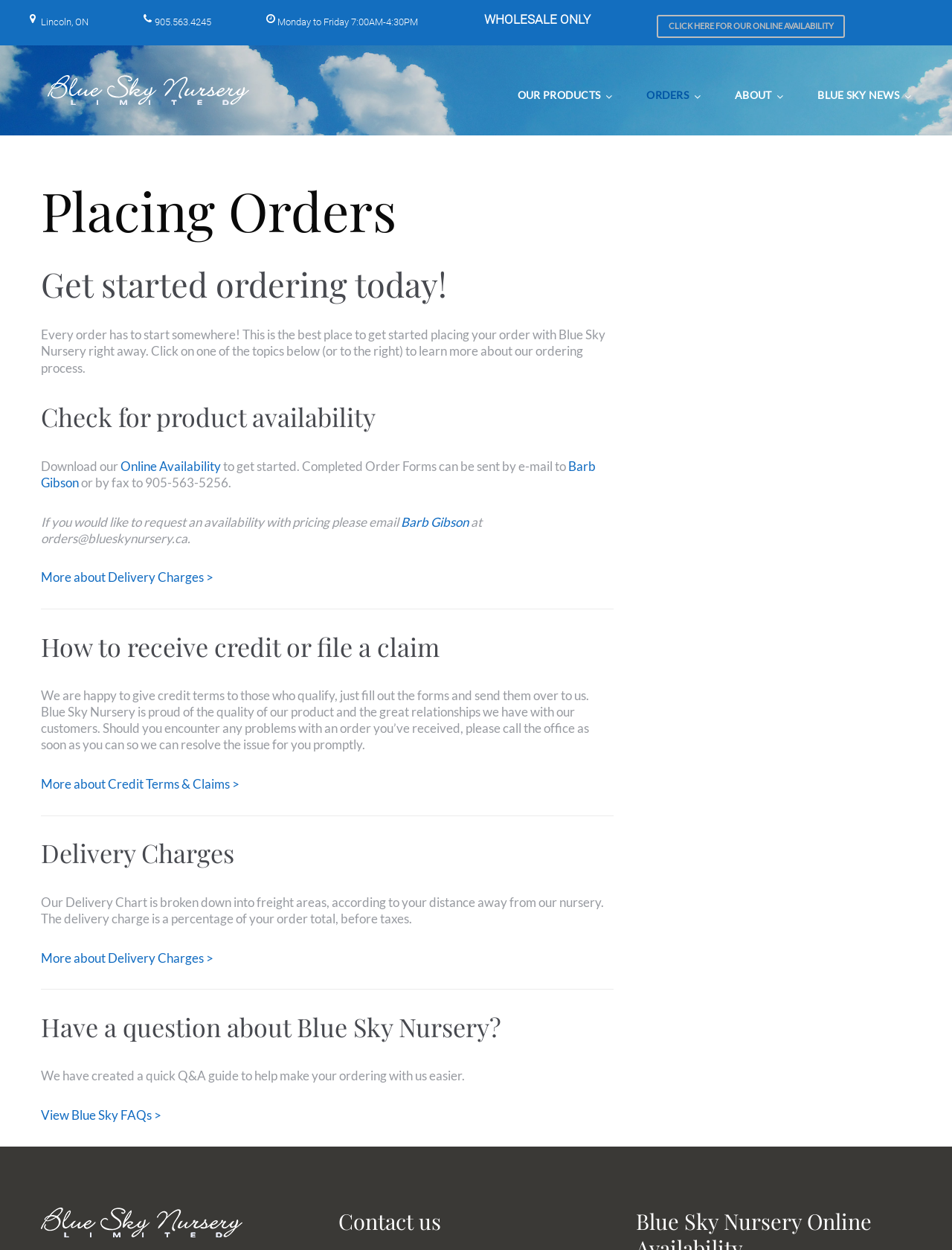What is the purpose of the Online Availability link?
Using the image as a reference, answer the question in detail.

I found the answer by analyzing the context in which the Online Availability link is mentioned. The text explains that downloading the Online Availability will help get started with ordering, and completed order forms can be sent by email or fax.